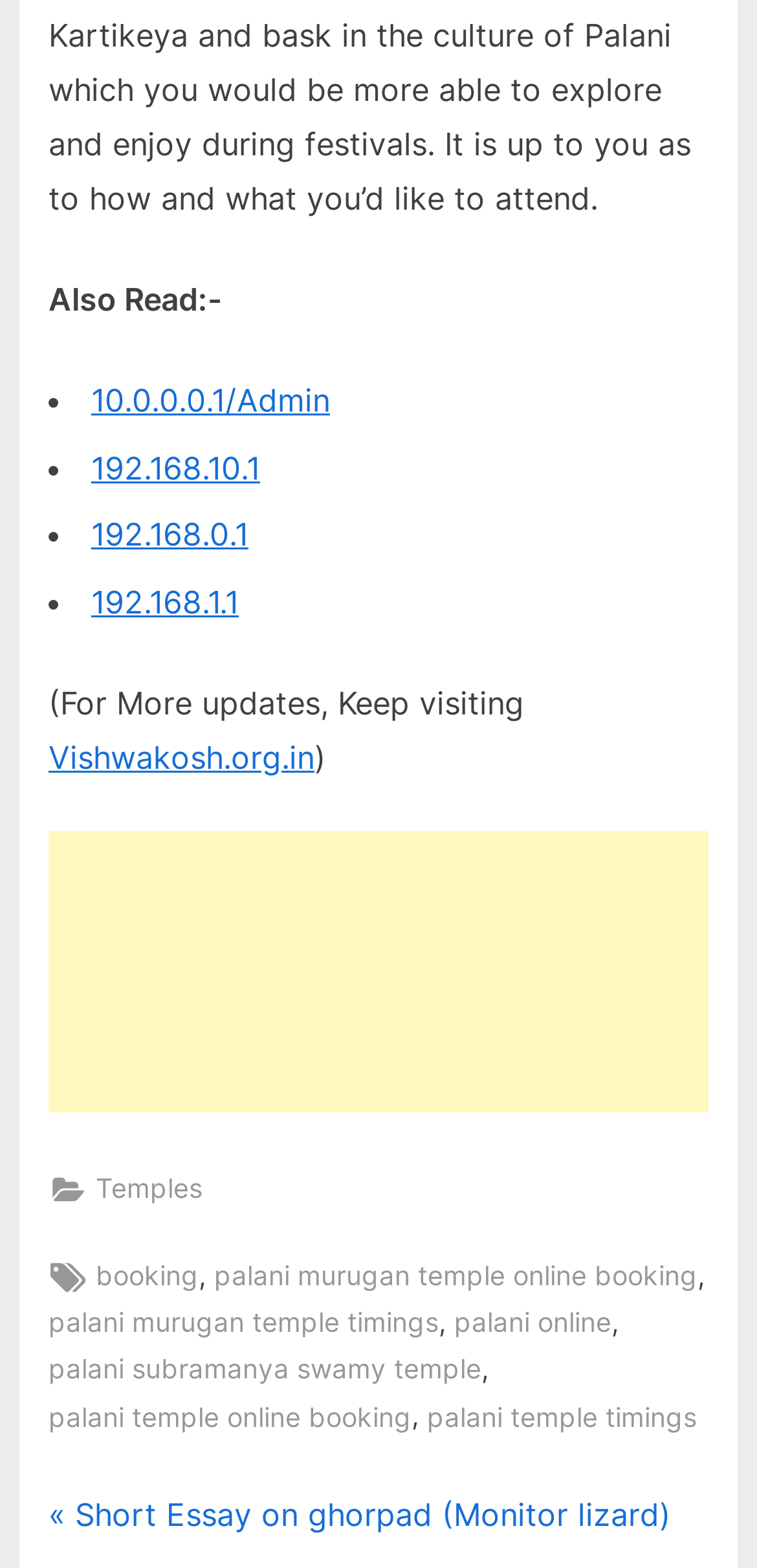Predict the bounding box coordinates of the area that should be clicked to accomplish the following instruction: "View the post about Temples". The bounding box coordinates should consist of four float numbers between 0 and 1, i.e., [left, top, right, bottom].

[0.127, 0.745, 0.268, 0.774]